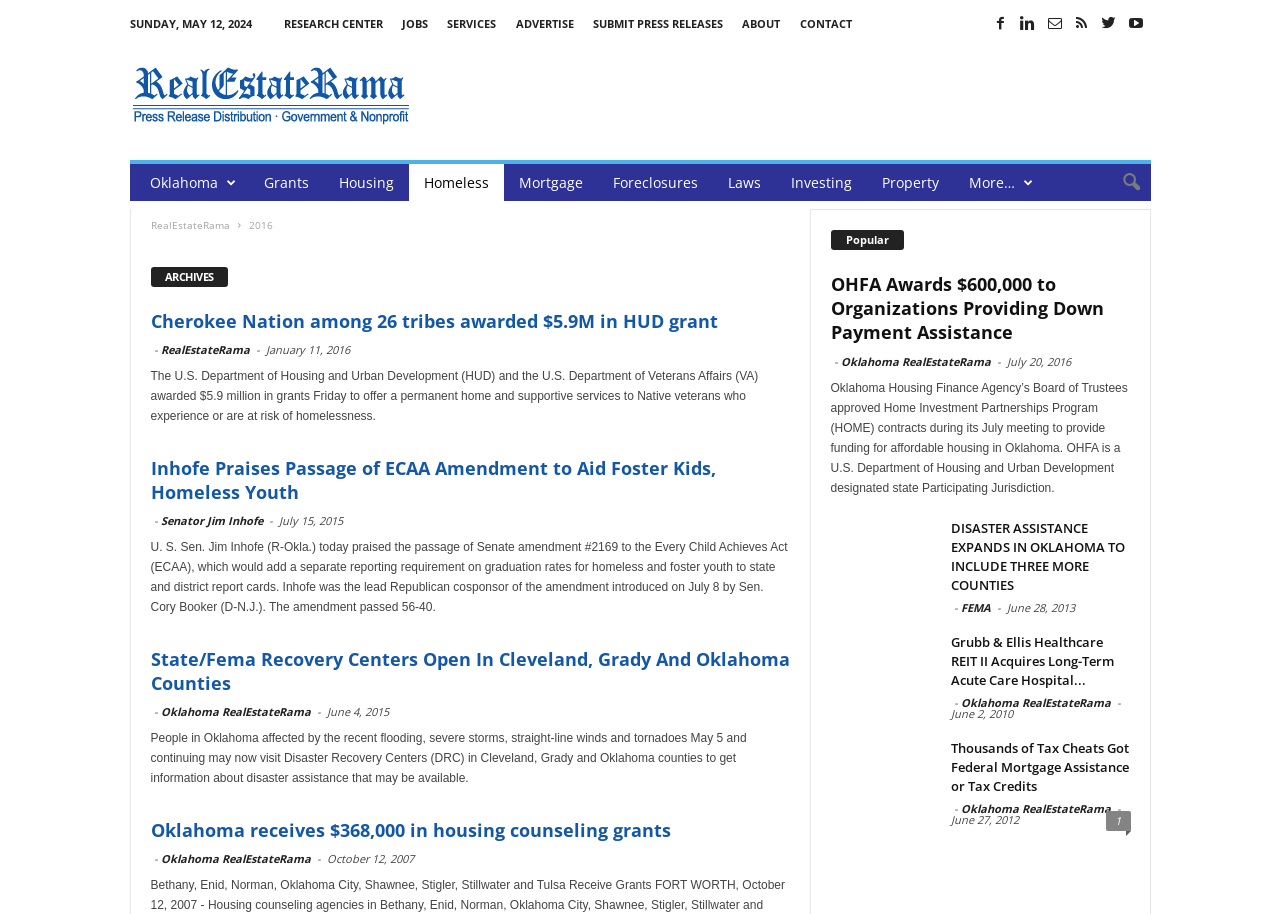Find the bounding box coordinates of the area to click in order to follow the instruction: "Click on the 'RESEARCH CENTER' link".

[0.221, 0.018, 0.299, 0.034]